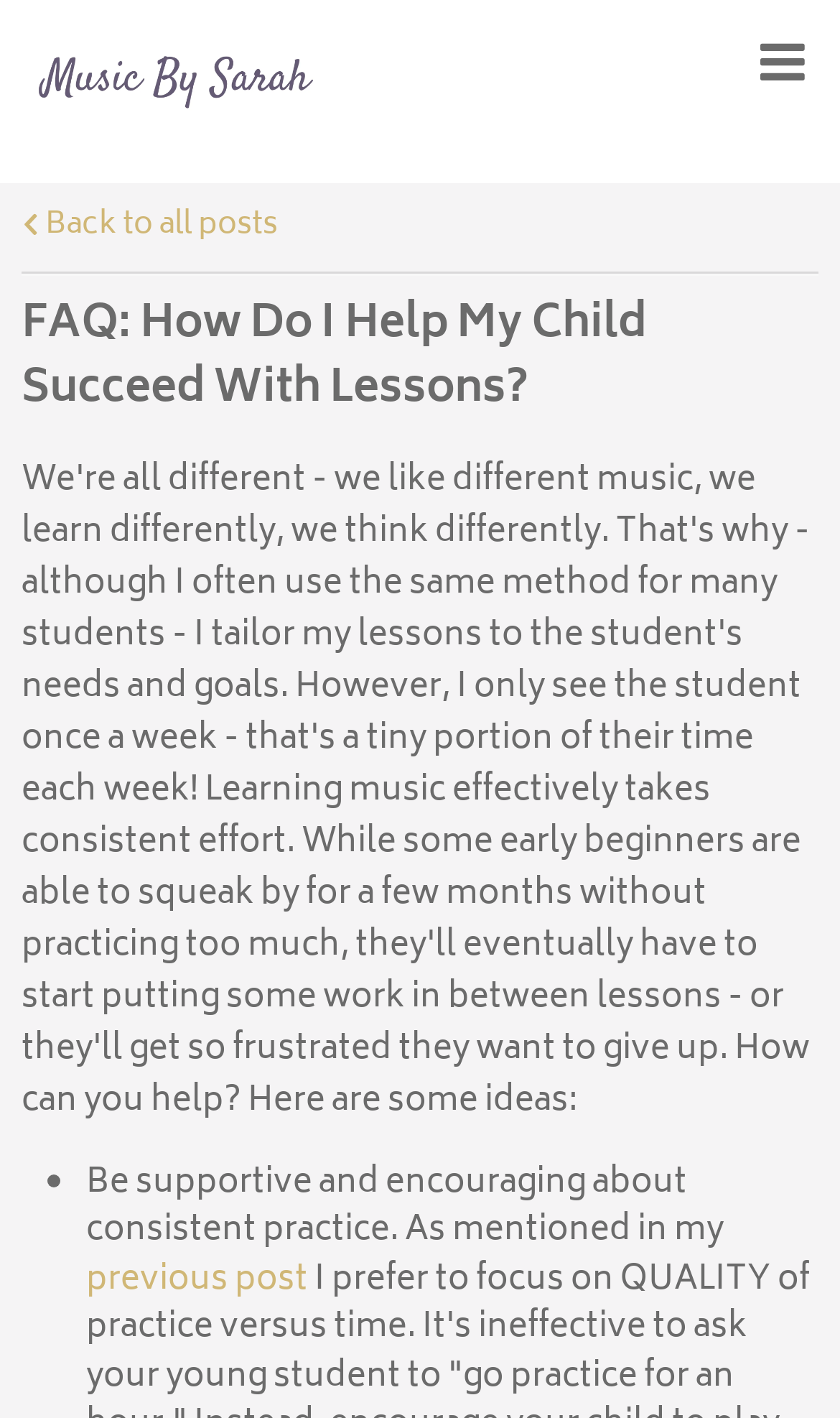Provide the bounding box coordinates of the HTML element this sentence describes: "Back to all posts".

[0.026, 0.141, 0.331, 0.177]